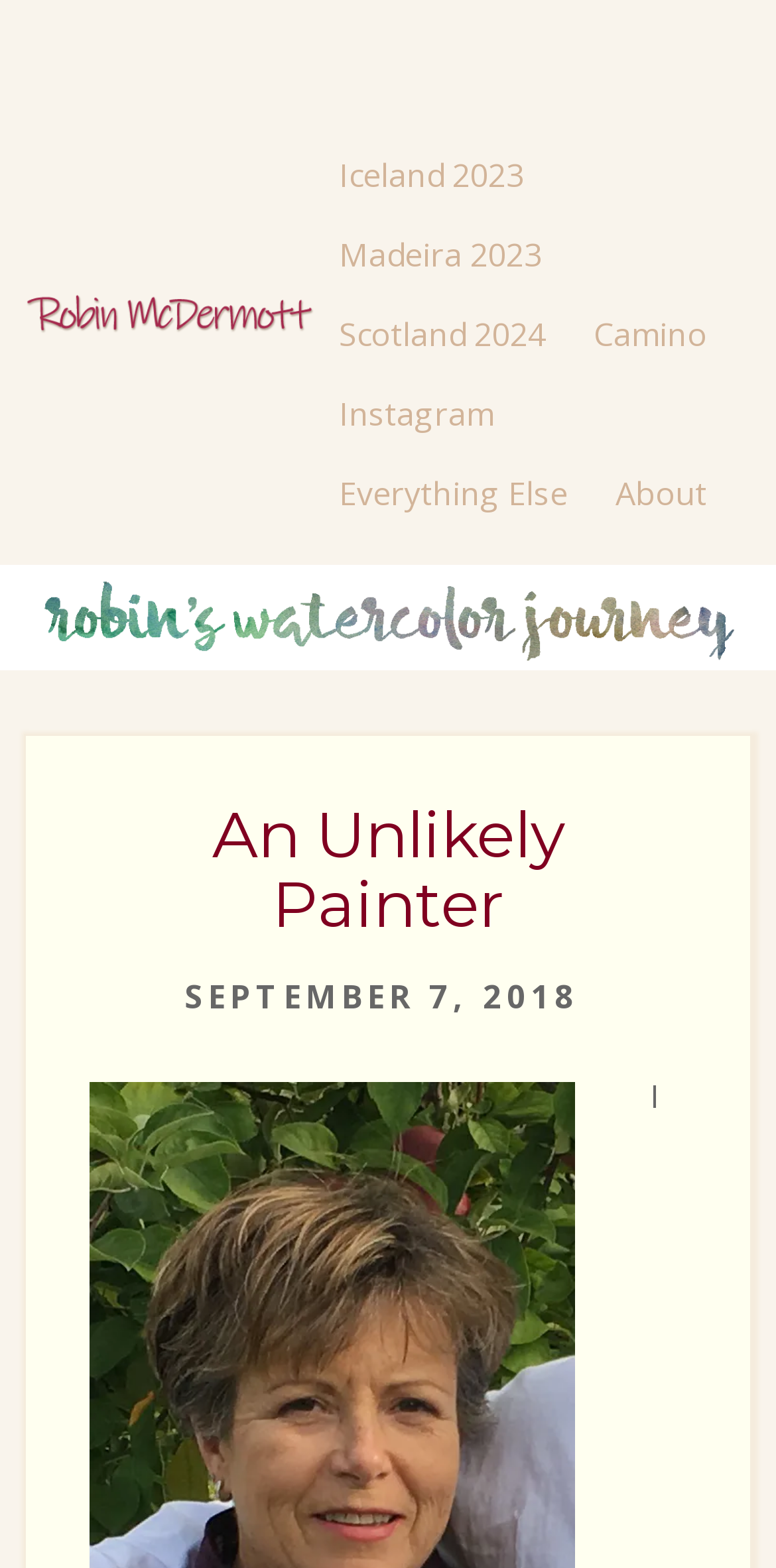What is the name of the painter?
Examine the screenshot and reply with a single word or phrase.

Robin McDermott